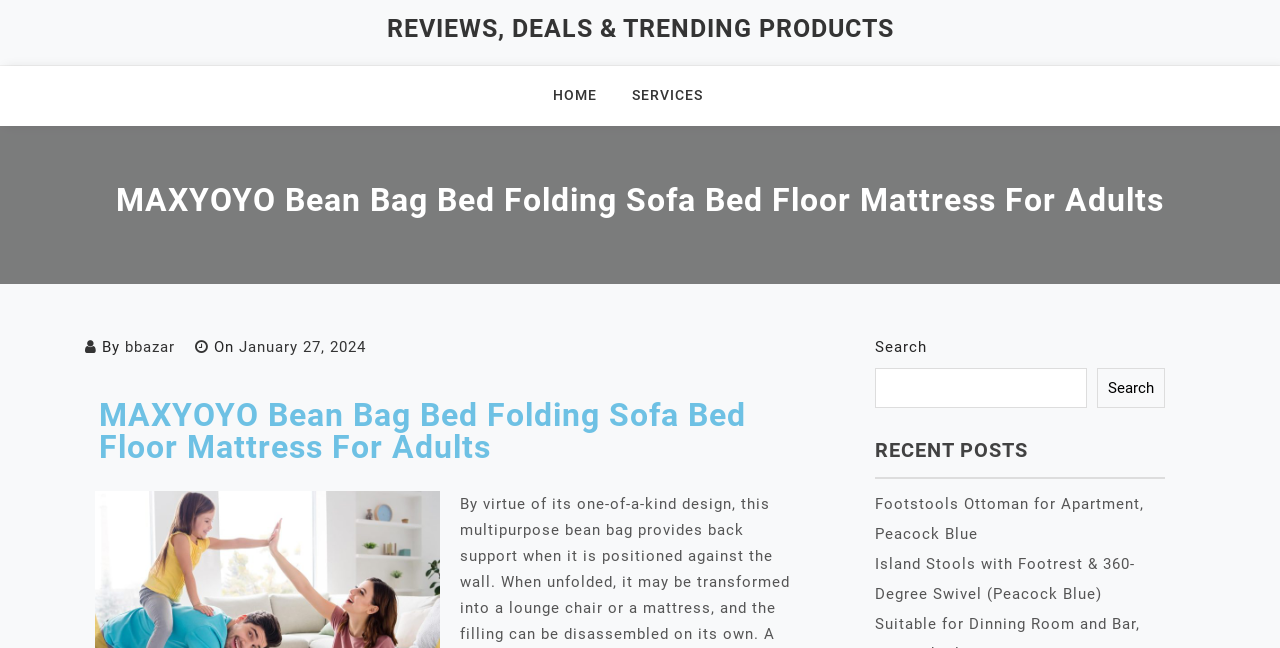What is the date of the review?
Refer to the image and provide a thorough answer to the question.

I found a link 'January 27, 2024' which is a time element, indicating that it is the date of the review.